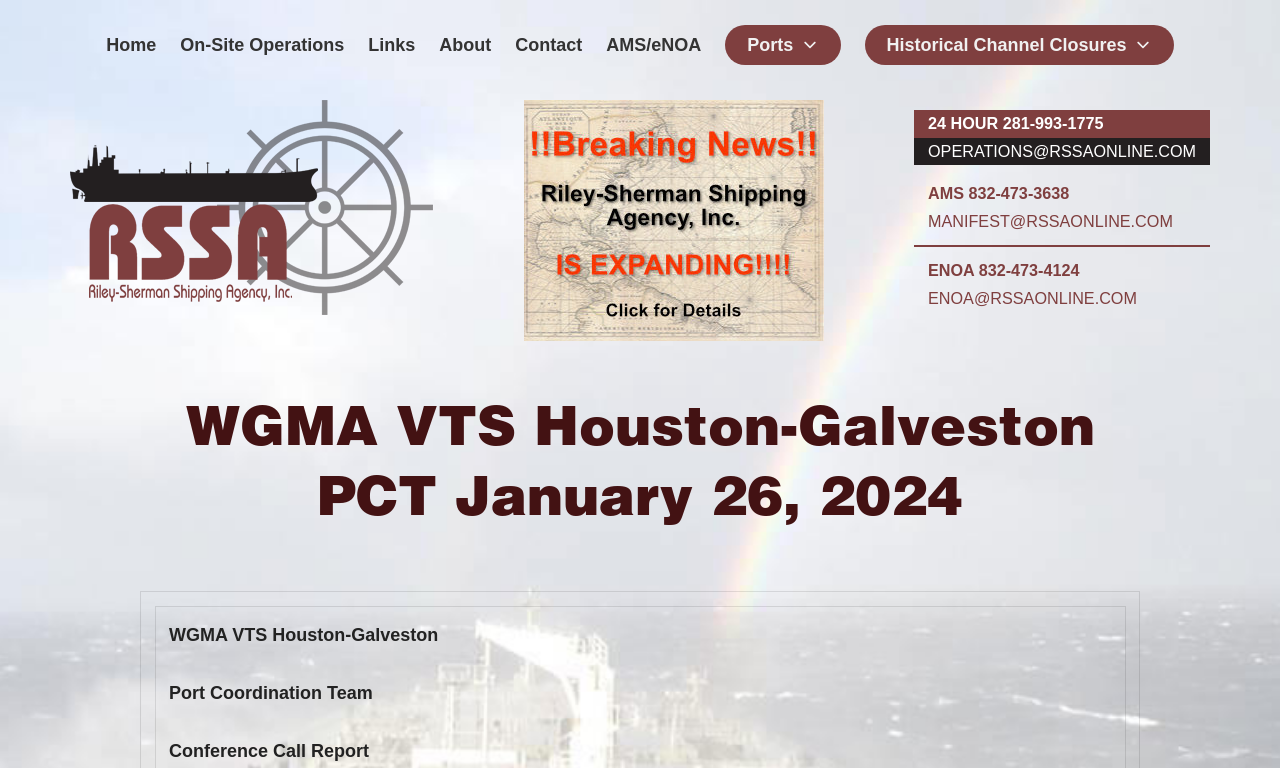Please specify the bounding box coordinates for the clickable region that will help you carry out the instruction: "Contact us".

[0.403, 0.039, 0.455, 0.079]